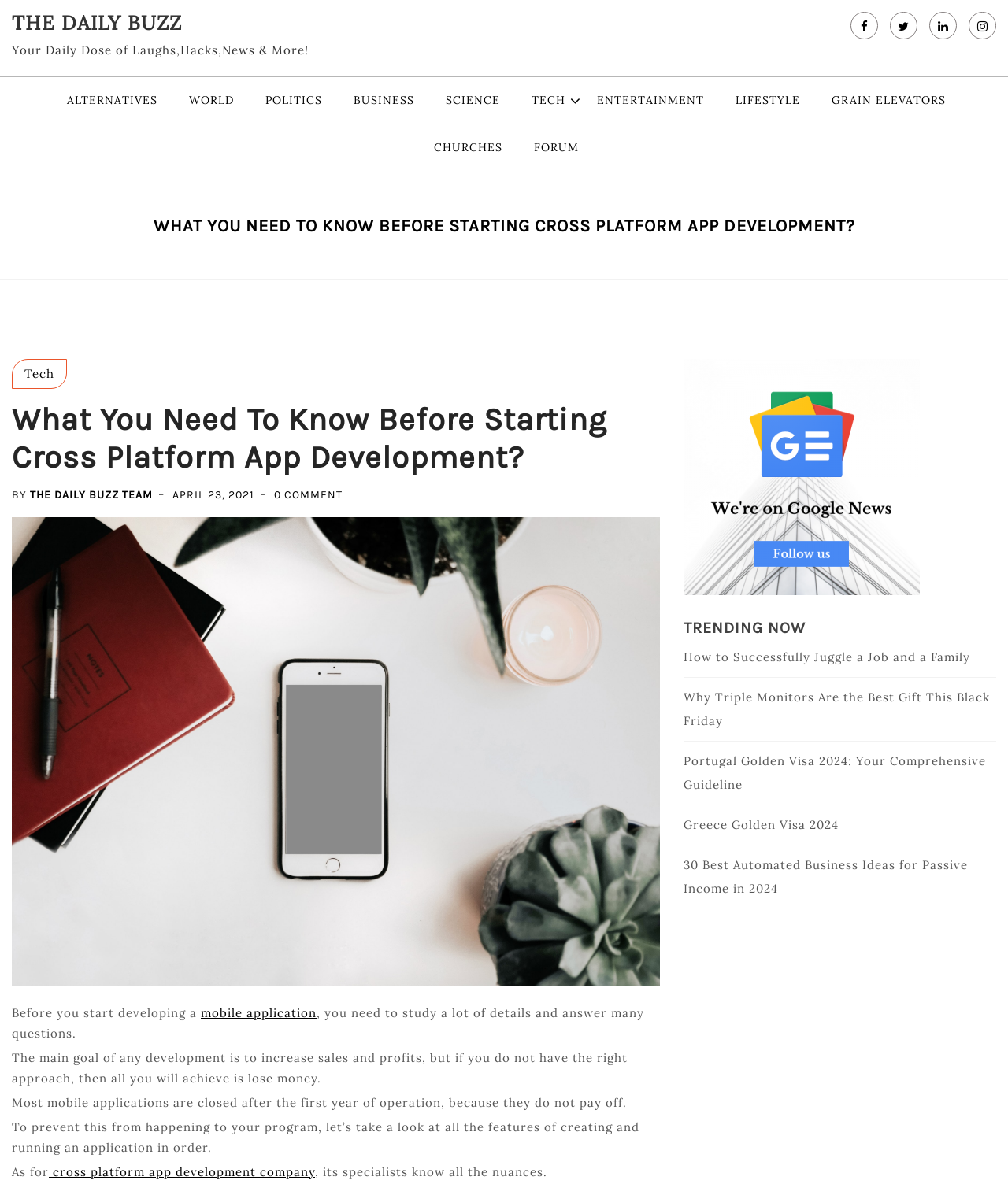Please provide a brief answer to the following inquiry using a single word or phrase:
What is the topic of the article on the webpage?

Cross-platform app development